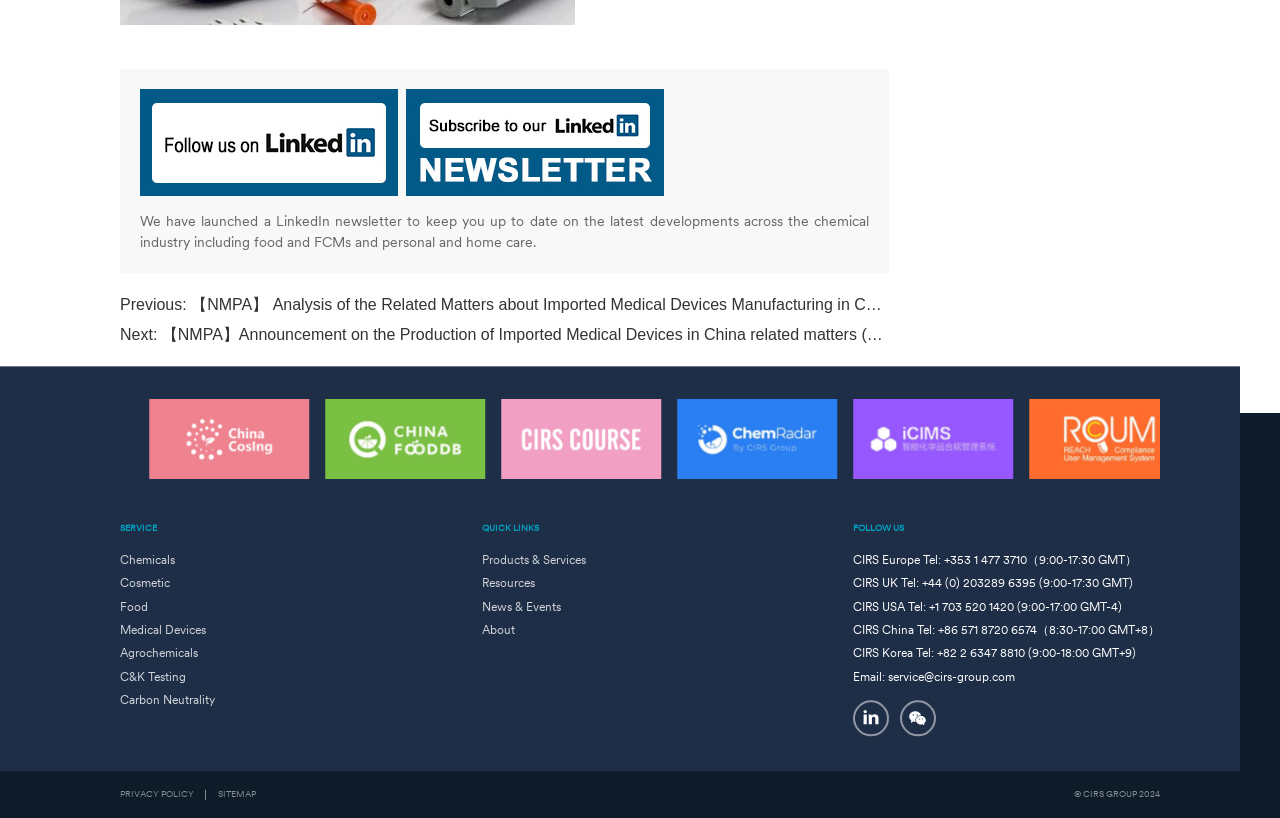Could you highlight the region that needs to be clicked to execute the instruction: "Click the LinkedIn newsletter link"?

[0.109, 0.259, 0.679, 0.307]